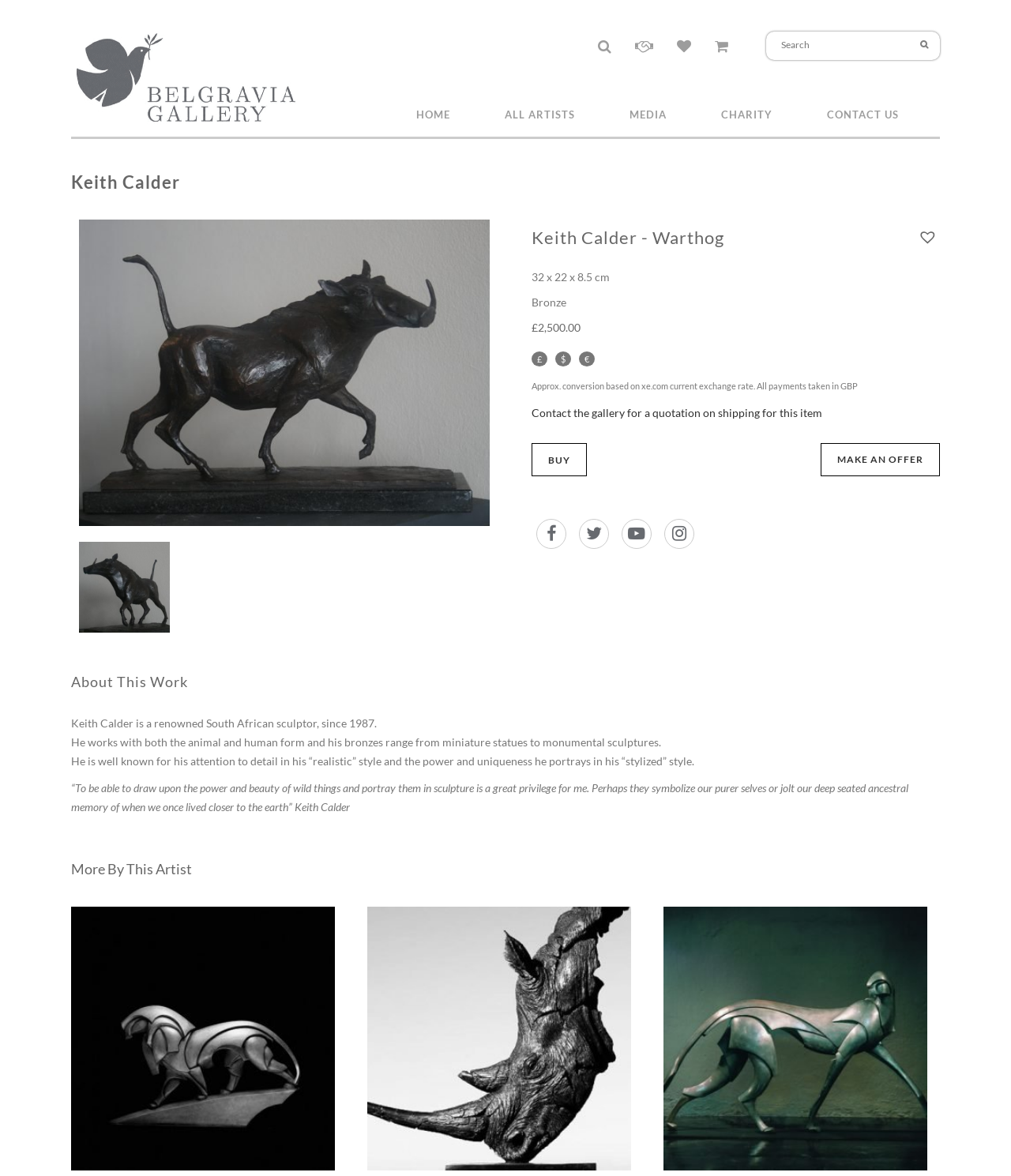What is the style of the artist's sculptures?
Answer with a single word or phrase, using the screenshot for reference.

Realistic and stylized